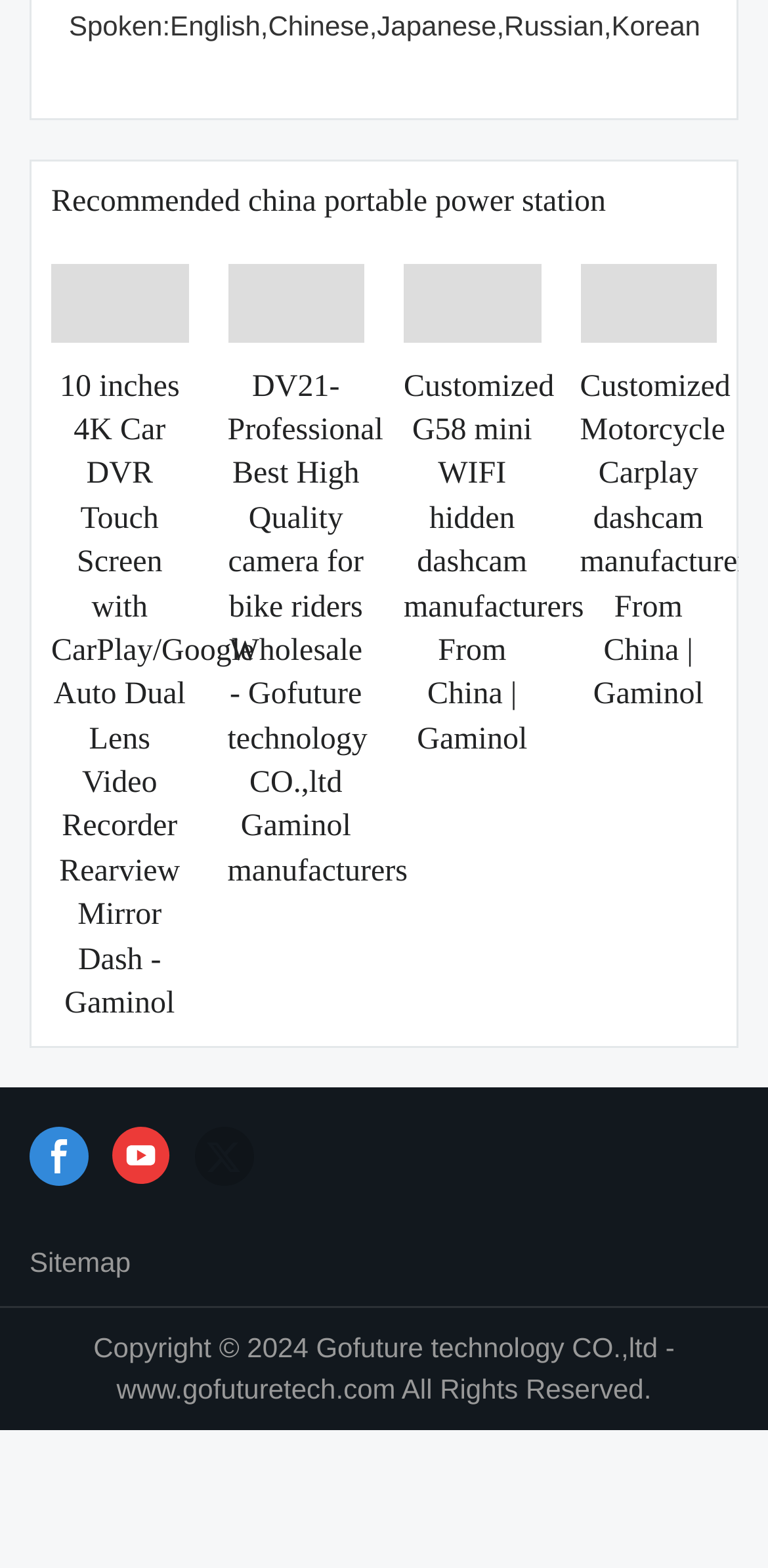Please determine the bounding box coordinates of the element's region to click for the following instruction: "Enter name".

None